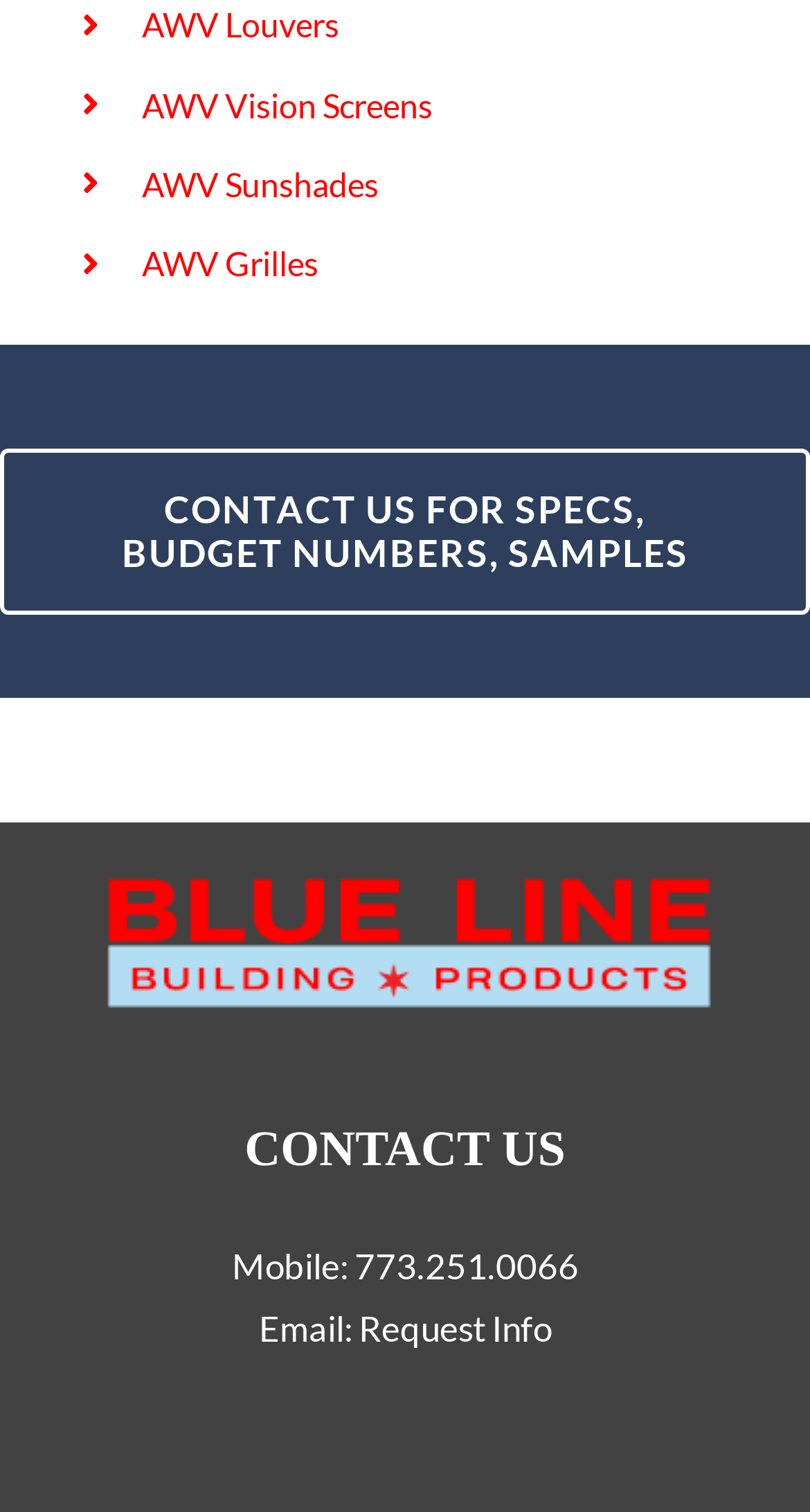How many contact methods are provided?
Answer the question with a single word or phrase derived from the image.

2